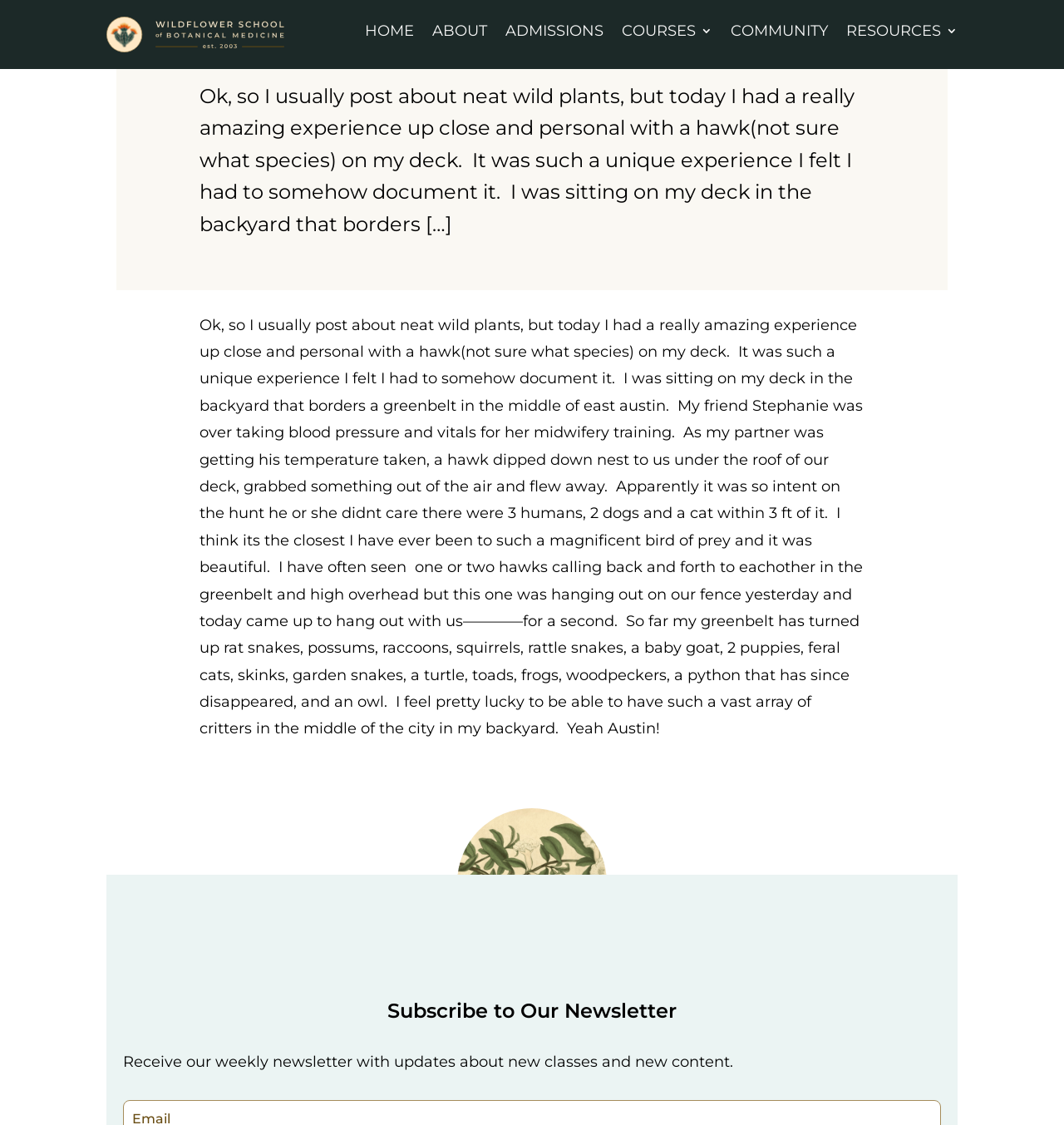Your task is to extract the text of the main heading from the webpage.

Hawk on my deck